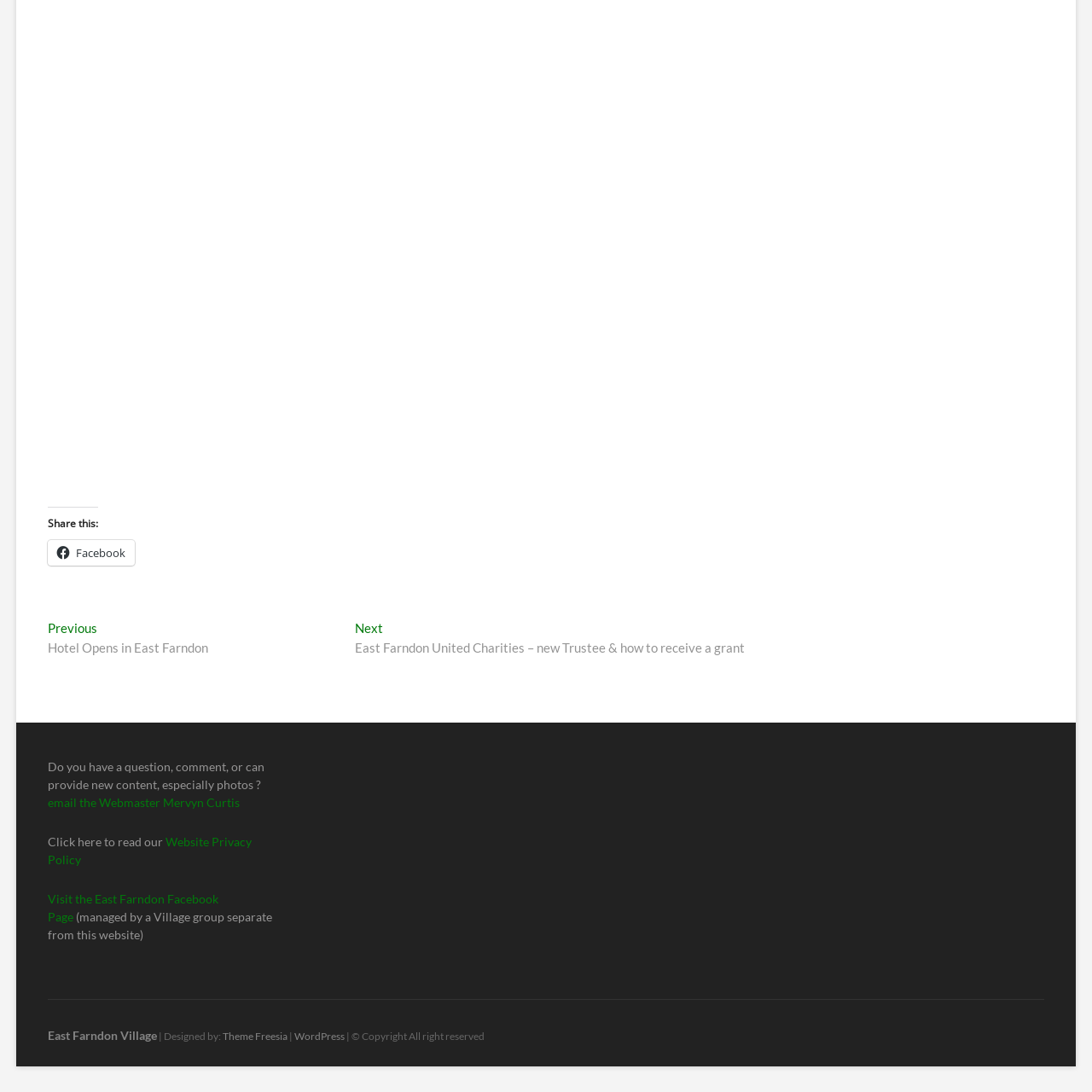How can users contact the webmaster?
Please give a well-detailed answer to the question.

The 'Do you have a question, comment, or can provide new content, especially photos?' section contains a link to 'email the Webmaster Mervyn Curtis', indicating that users can contact the webmaster by emailing Mervyn Curtis.